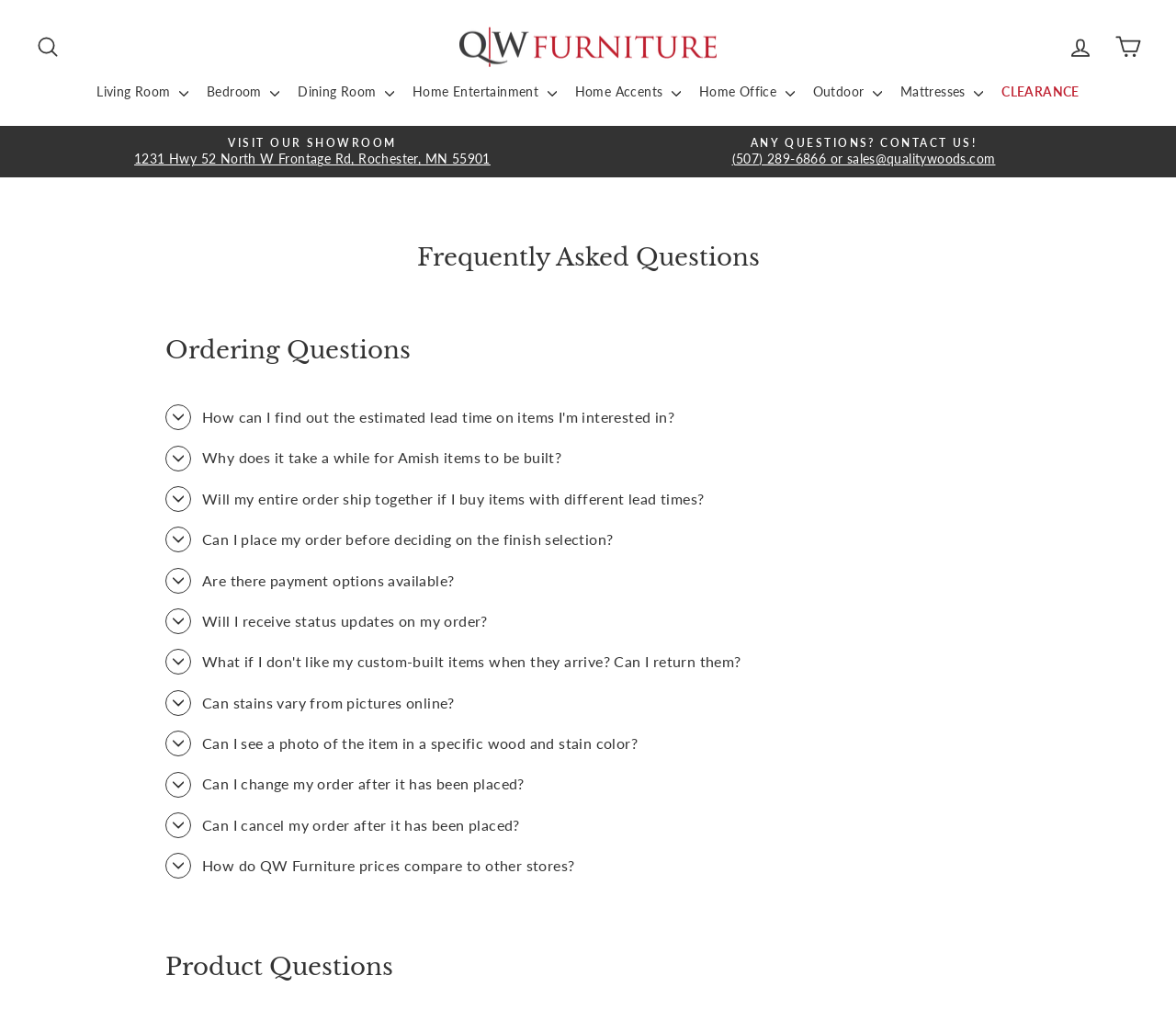Locate the bounding box coordinates of the area to click to fulfill this instruction: "Explore the 'CLEARANCE' section". The bounding box should be presented as four float numbers between 0 and 1, in the order [left, top, right, bottom].

[0.844, 0.074, 0.926, 0.106]